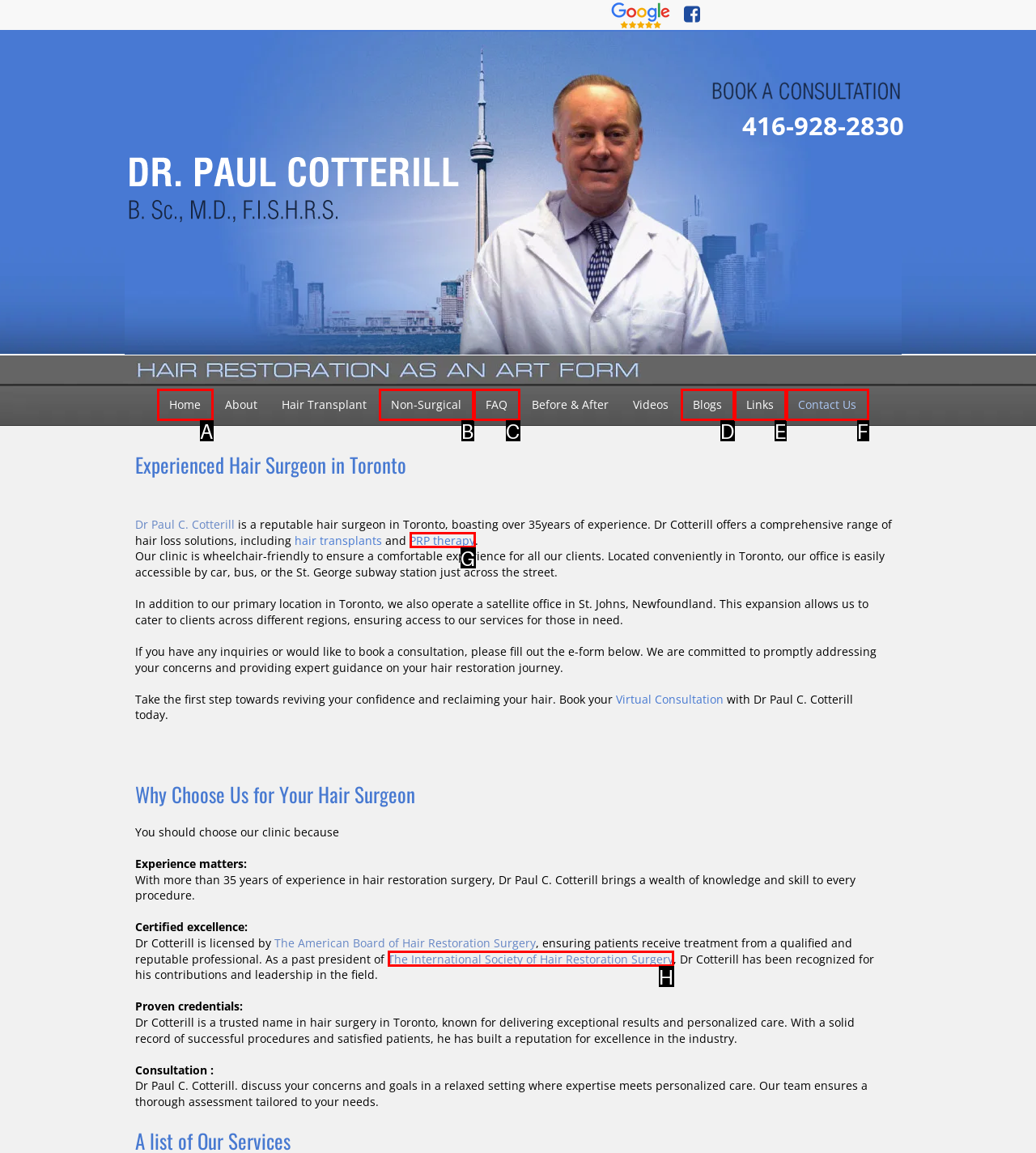Determine which UI element matches this description: FAQ
Reply with the appropriate option's letter.

C